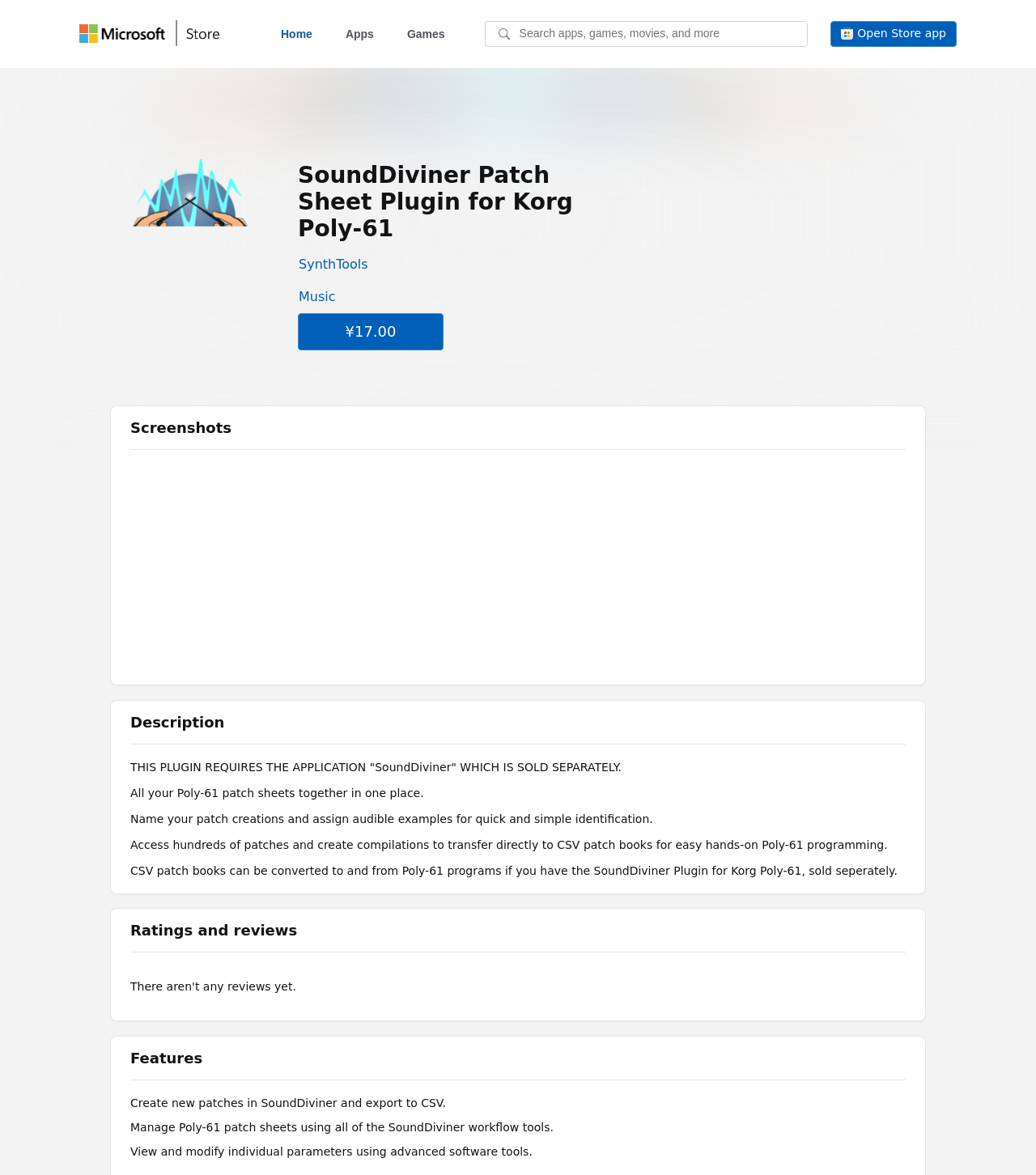Determine the coordinates of the bounding box that should be clicked to complete the instruction: "visit the artist's website". The coordinates should be represented by four float numbers between 0 and 1: [left, top, right, bottom].

None